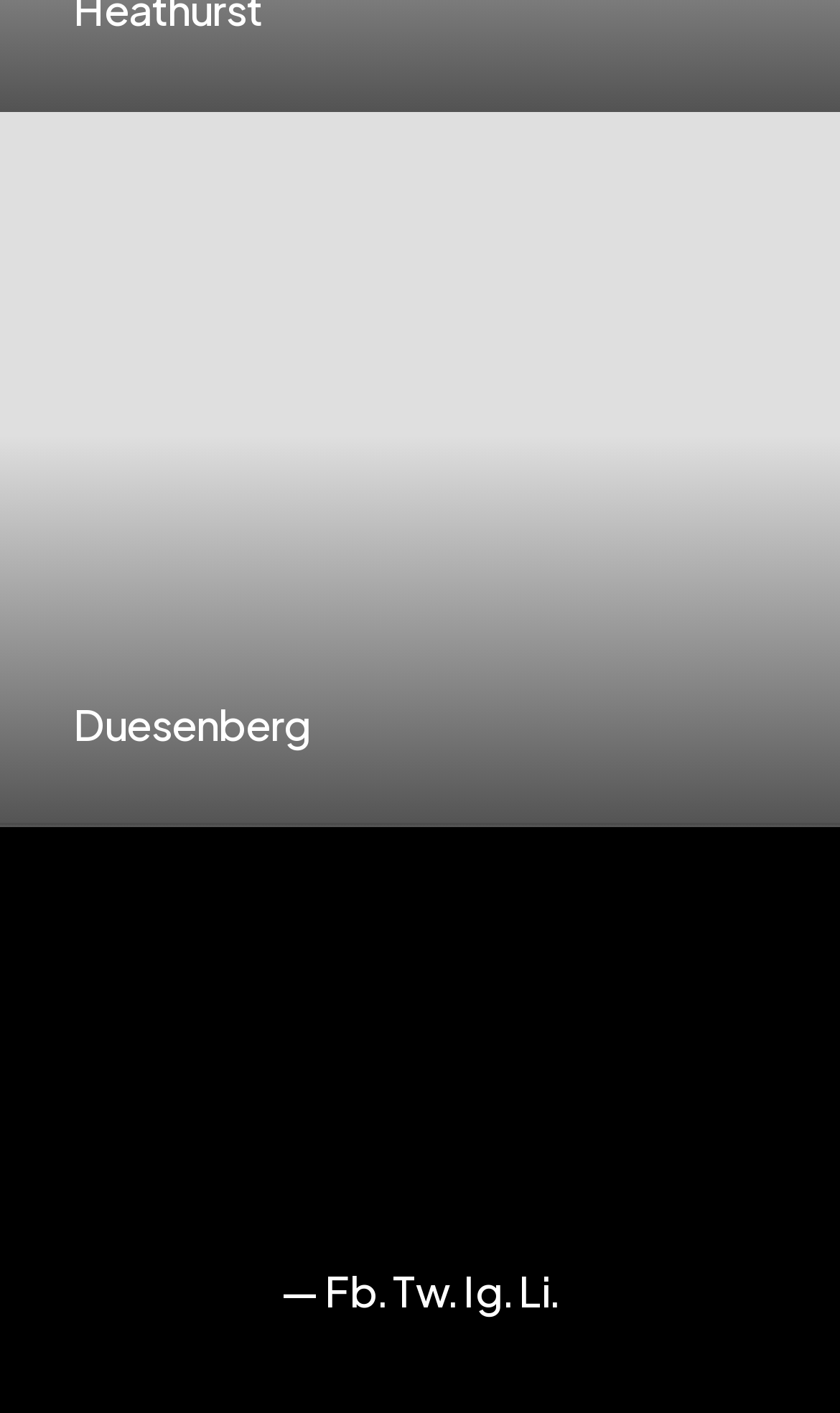Give the bounding box coordinates for the element described by: "Duesenberg".

[0.087, 0.494, 0.37, 0.531]